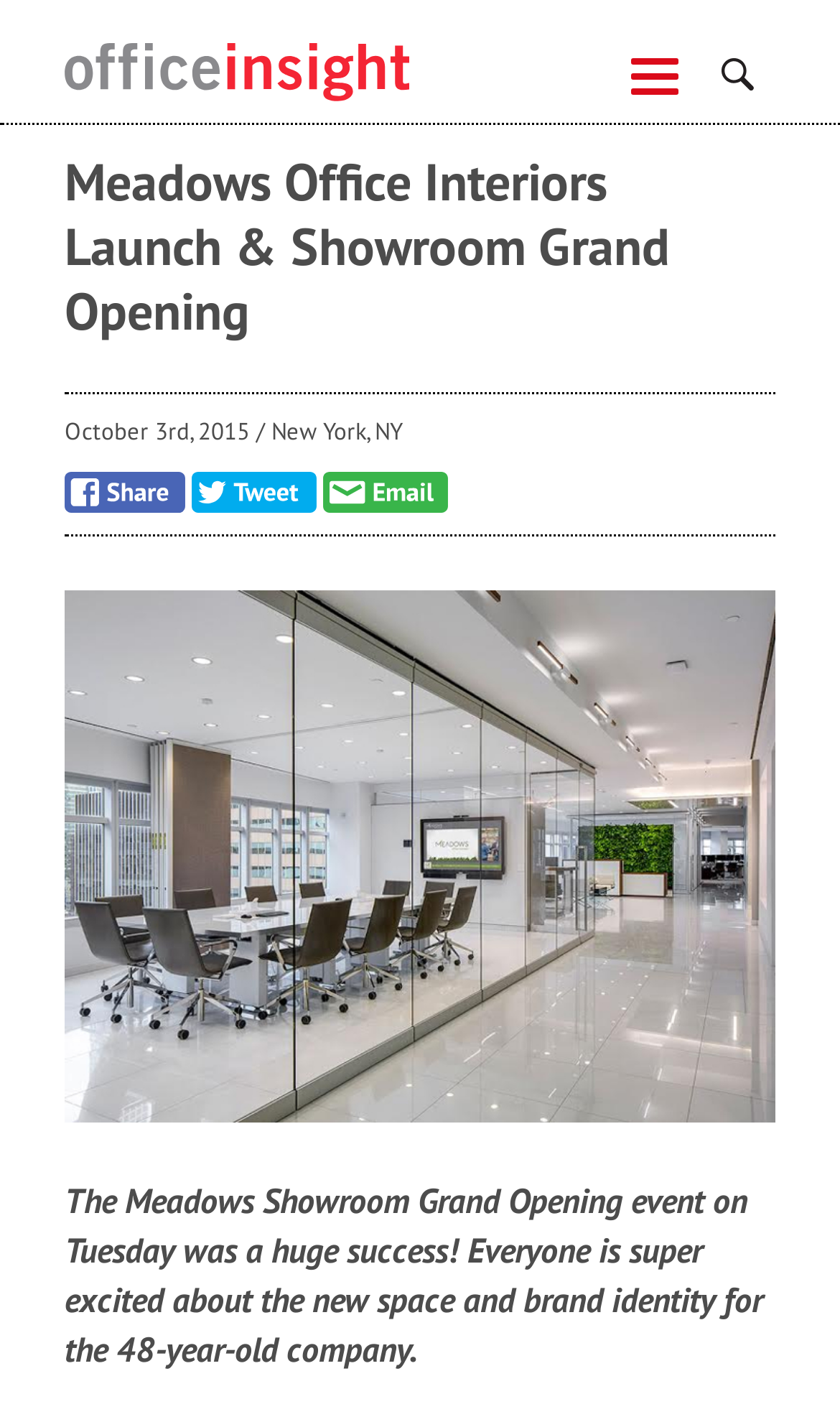Please identify the bounding box coordinates of the element that needs to be clicked to execute the following command: "Toggle navigation". Provide the bounding box using four float numbers between 0 and 1, formatted as [left, top, right, bottom].

[0.726, 0.027, 0.833, 0.08]